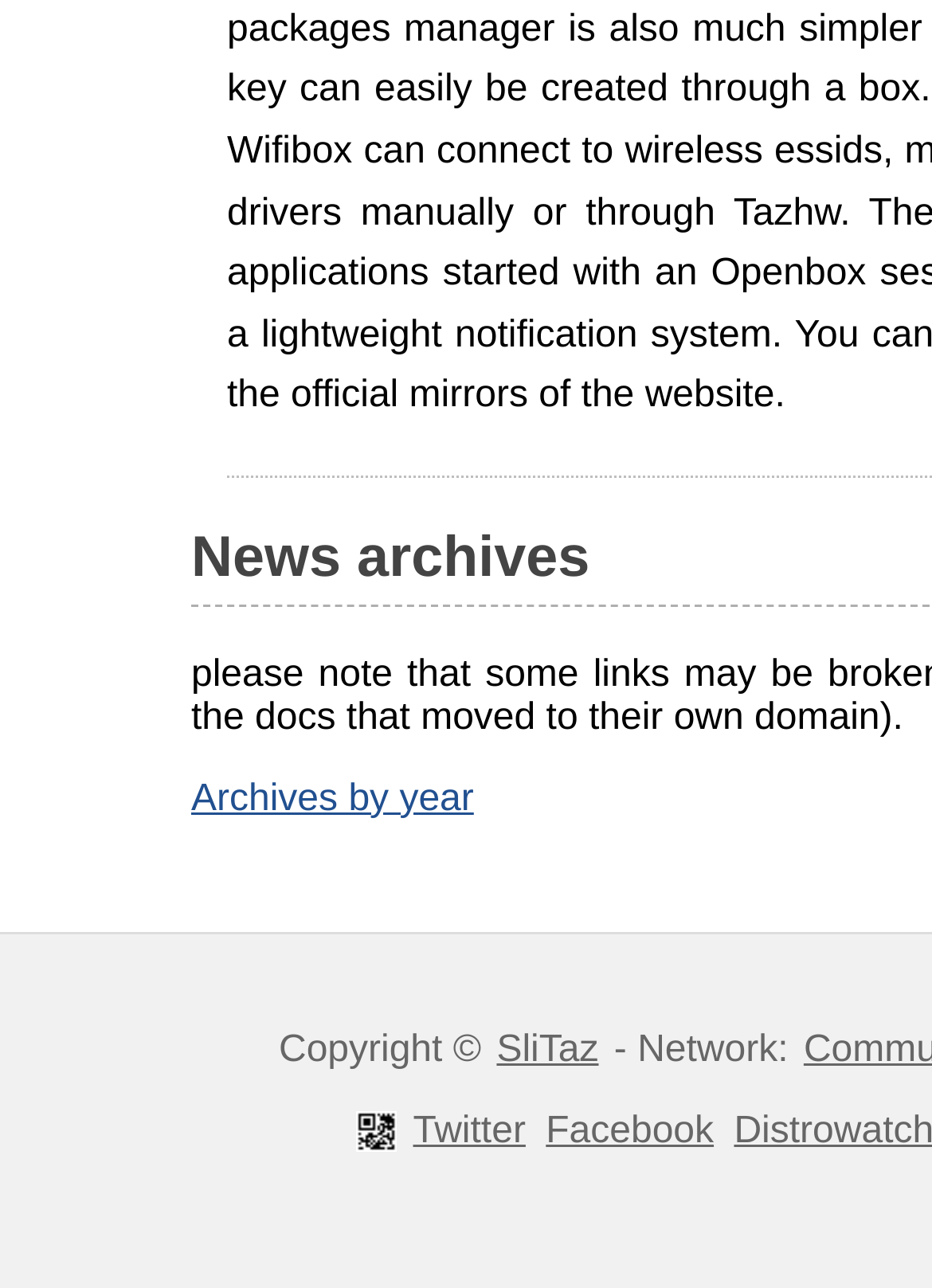Give the bounding box coordinates for the element described by: "Twitter".

[0.438, 0.862, 0.569, 0.894]